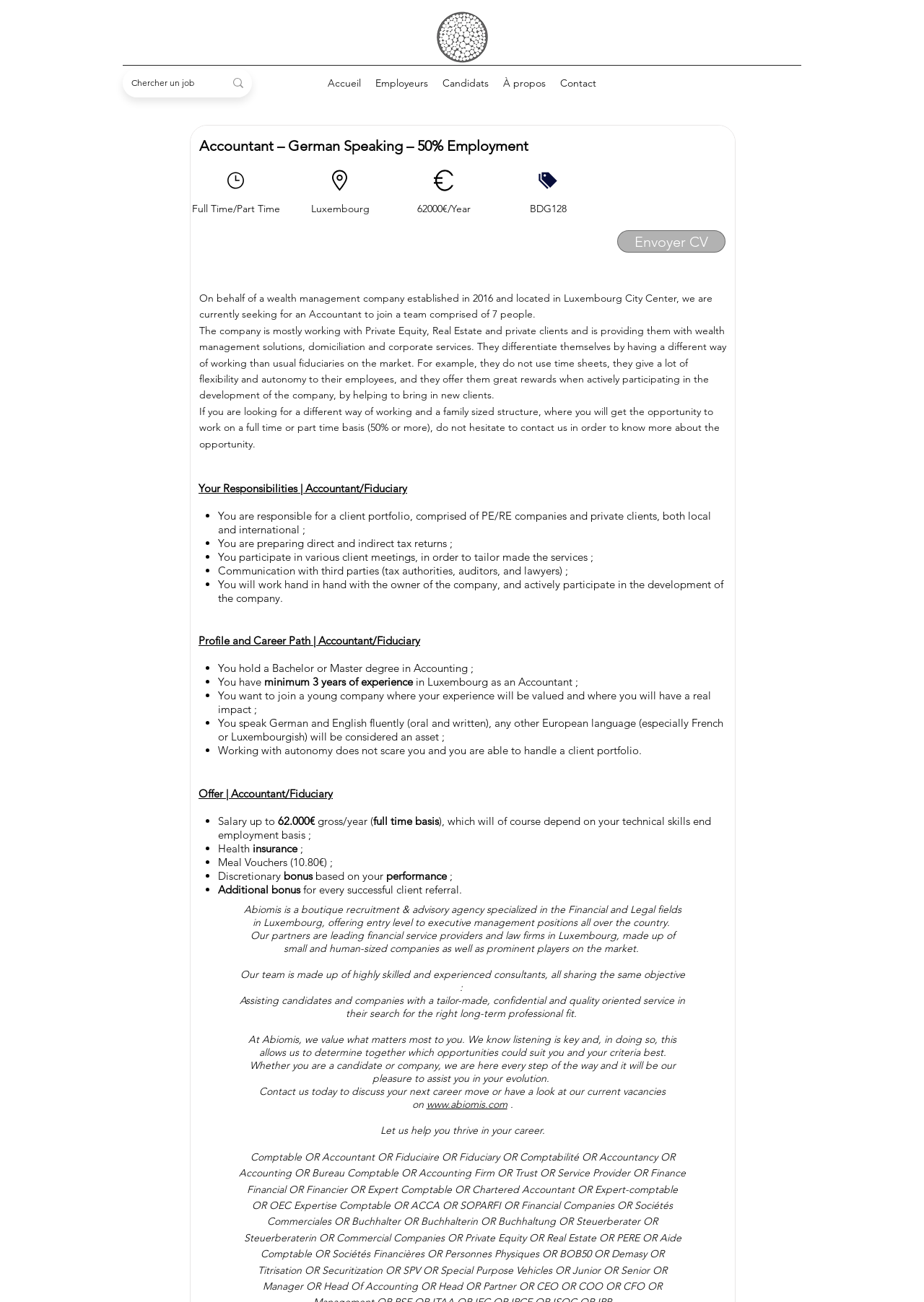What is the location of the job?
Using the information presented in the image, please offer a detailed response to the question.

The location of the job is 'Luxembourg City Center' as mentioned in the job description 'On behalf of a wealth management company established in 2016 and located in Luxembourg City Center, we are currently seeking for an Accountant to join a team comprised of 7 people.'